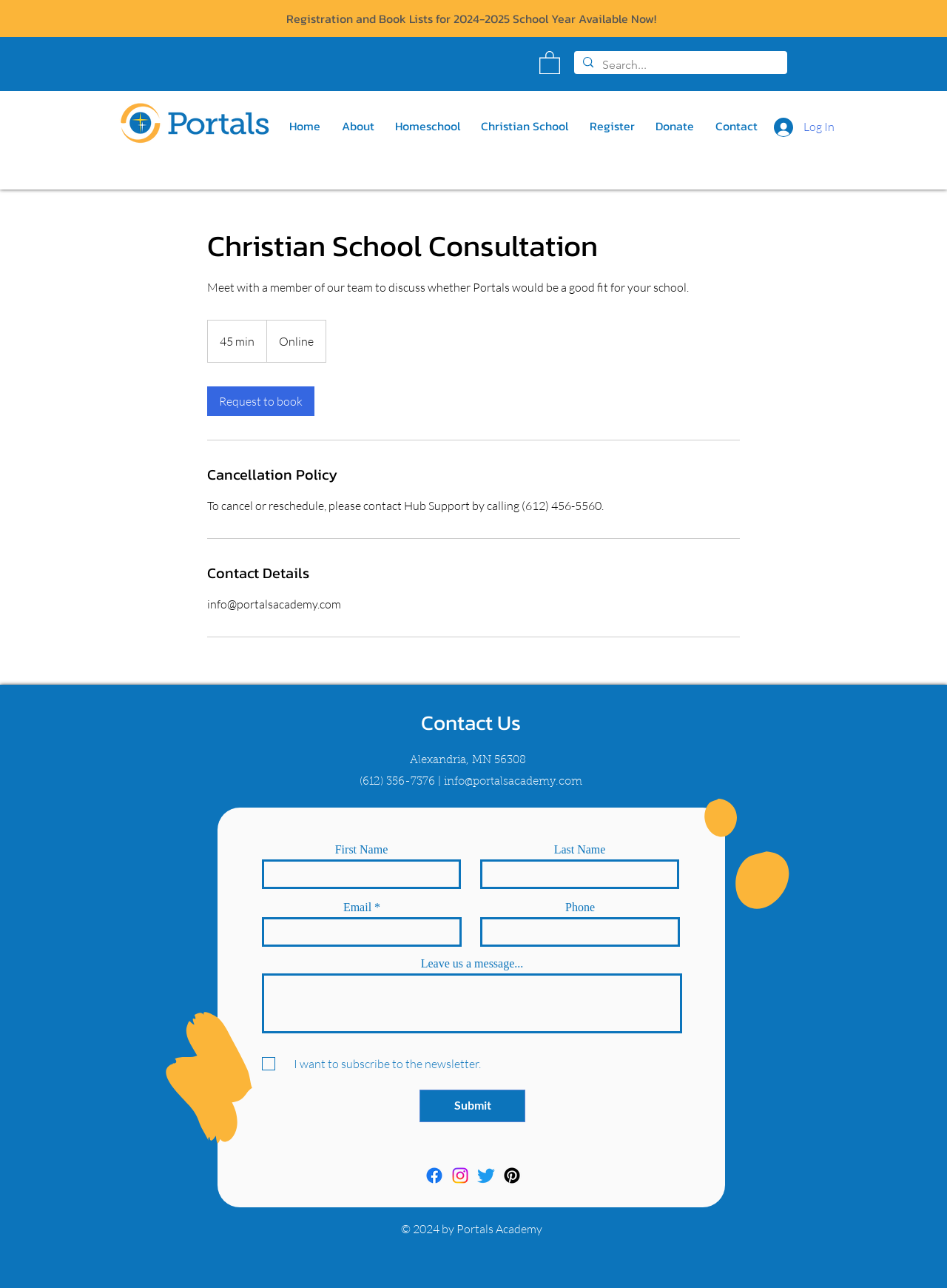Create a detailed narrative of the webpage’s visual and textual elements.

The webpage is about Christian School Consultation and Portals. At the top, there is a slideshow region with a link to "Registration and Book Lists for 2024-2025 School Year Available Now!" and a button with an image. To the right of the slideshow, there is a search bar with a magnifying glass icon and a search box.

Below the slideshow, there is a navigation menu with links to "Home", "About", "Homeschool", "Christian School", "Register", "Donate", and "Contact". The navigation menu is followed by a main region that contains details about Christian School Consultation.

In the main region, there is a heading "Christian School Consultation" and a paragraph of text describing the consultation. Below the paragraph, there are details about the consultation, including the duration, location, and a link to request to book. There is also a cancellation policy section and a contact details section.

At the bottom of the page, there is a contact us section with a heading, a link to "Contact Us", and contact information including an address, phone number, and email address. There is also a form to fill out to contact the school, with fields for first name, email, last name, phone, and a message. The form also has a checkbox to subscribe to the newsletter and a submit button.

To the right of the contact form, there is a social bar with links to Facebook, Instagram, Twitter, and Pinterest. At the very bottom of the page, there is a copyright notice "© 2024 by Portals Academy".